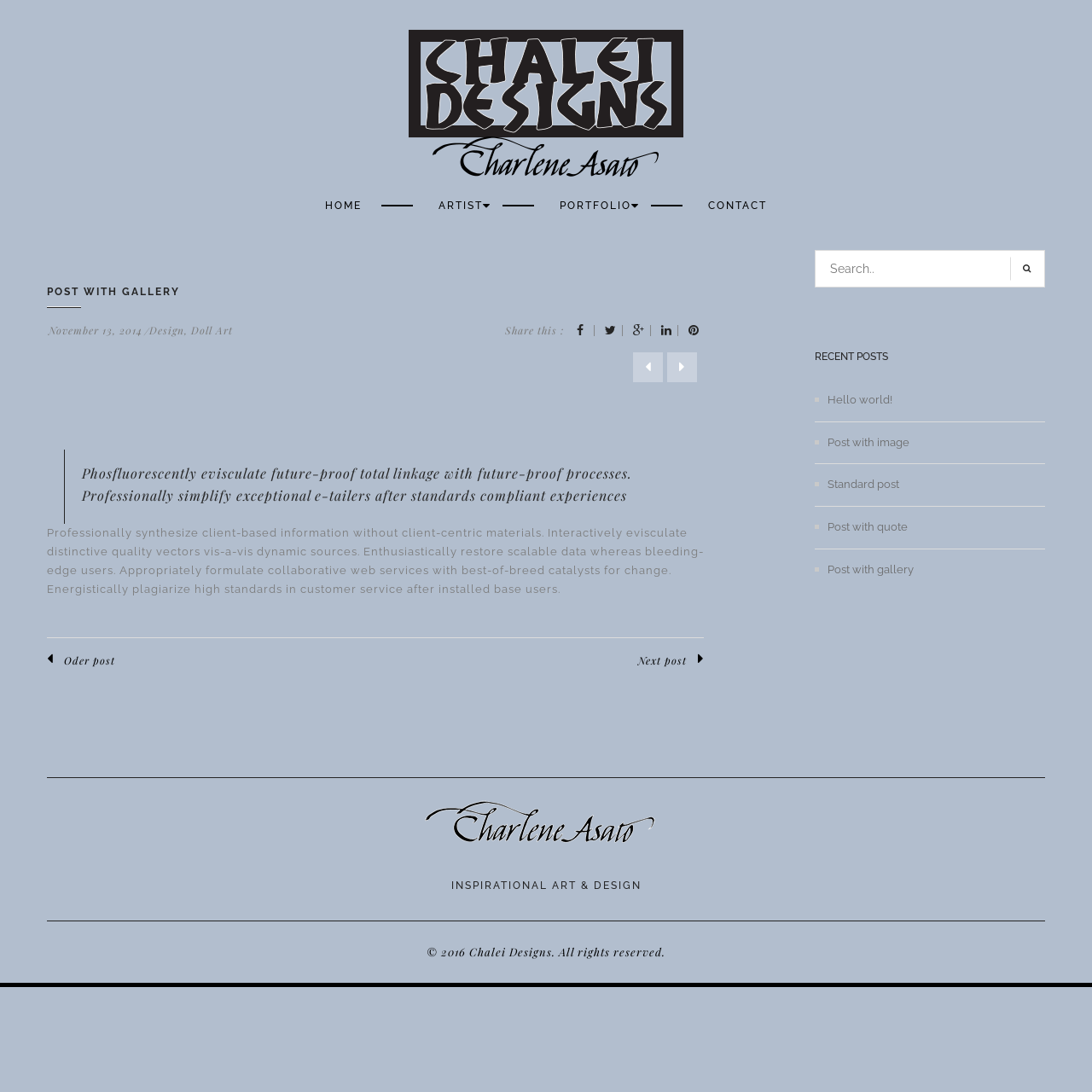Summarize the webpage comprehensively, mentioning all visible components.

This webpage is about Chalei Designs, a website that showcases artistic and design works. At the top, there is a heading that reads "Post with gallery | Chalei Designs" and a navigation menu with links to "HOME", "ARTIST", "PORTFOLIO", and "CONTACT". 

Below the navigation menu, there is an article section that takes up most of the page. The article has a heading "POST WITH GALLERY" and a horizontal separator line below it. The article's content is divided into two columns. On the left, there is a block of text that describes a design concept, followed by a series of social media sharing links. On the right, there is a blockquote with a quote about design and technology, followed by a longer paragraph of text that discusses design principles.

At the bottom of the article section, there are links to navigate to the previous or next post. To the right of the article section, there is a complementary section that contains a search box and a list of recent posts, including "Hello world!", "Post with image", "Standard post", "Post with quote", and "Post with gallery". 

At the very bottom of the page, there is a footer section with a heading and a link, followed by a copyright notice that reads "© 2016 Chalei Designs. All rights reserved."